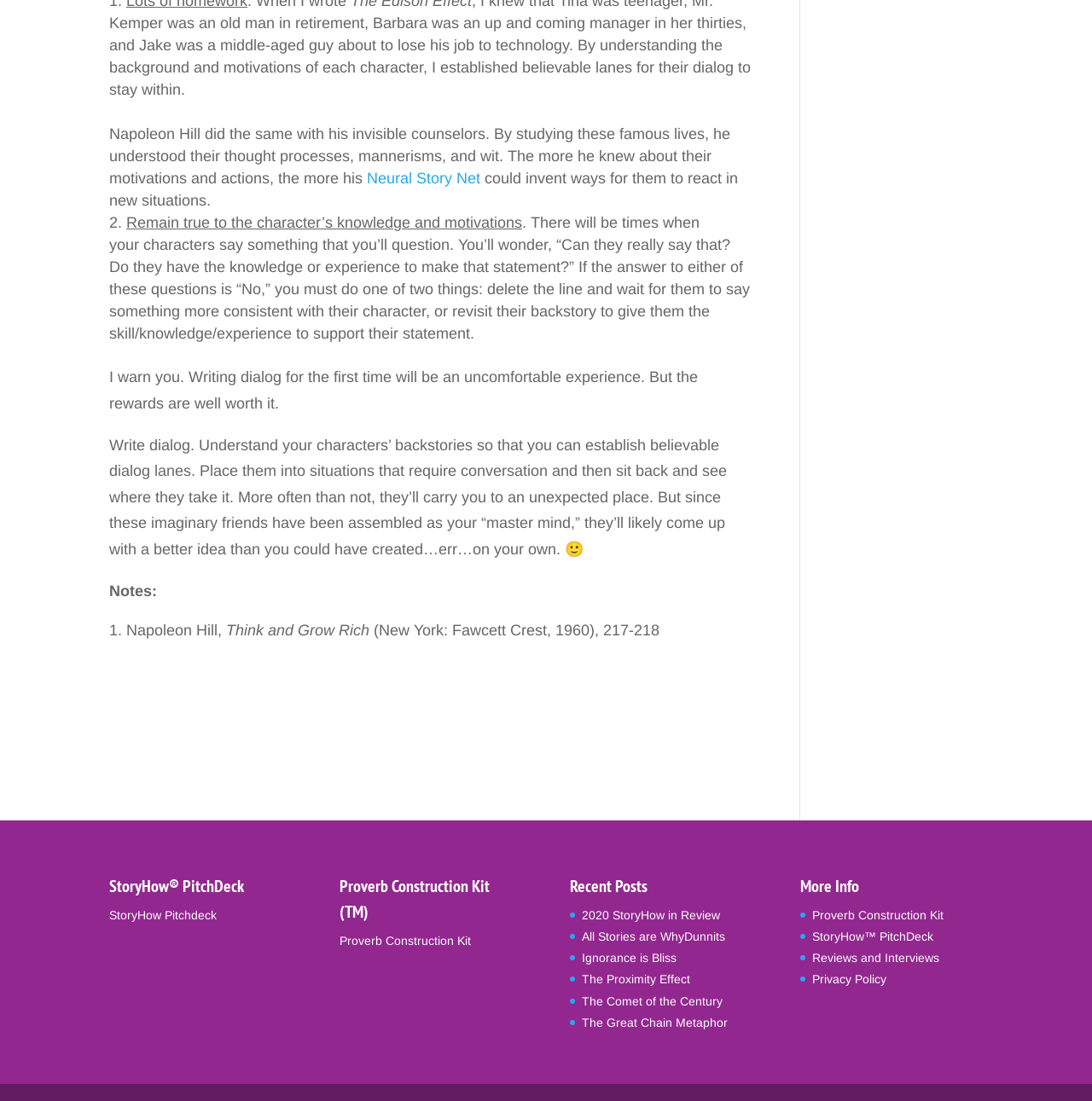Give a concise answer using only one word or phrase for this question:
What is the name of the kit mentioned in the webpage?

Proverb Construction Kit